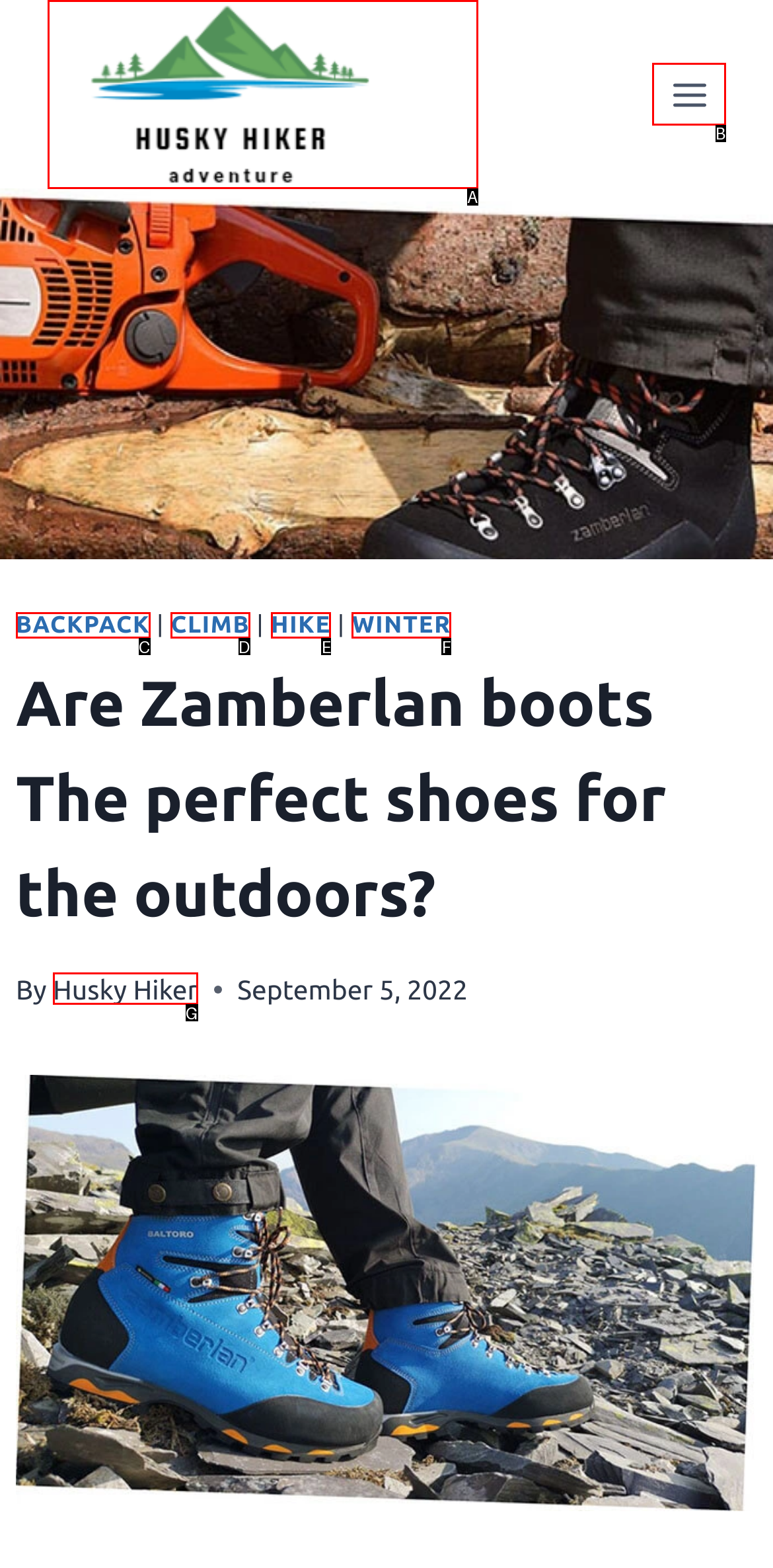Determine which option matches the description: Husky Hiker. Answer using the letter of the option.

G